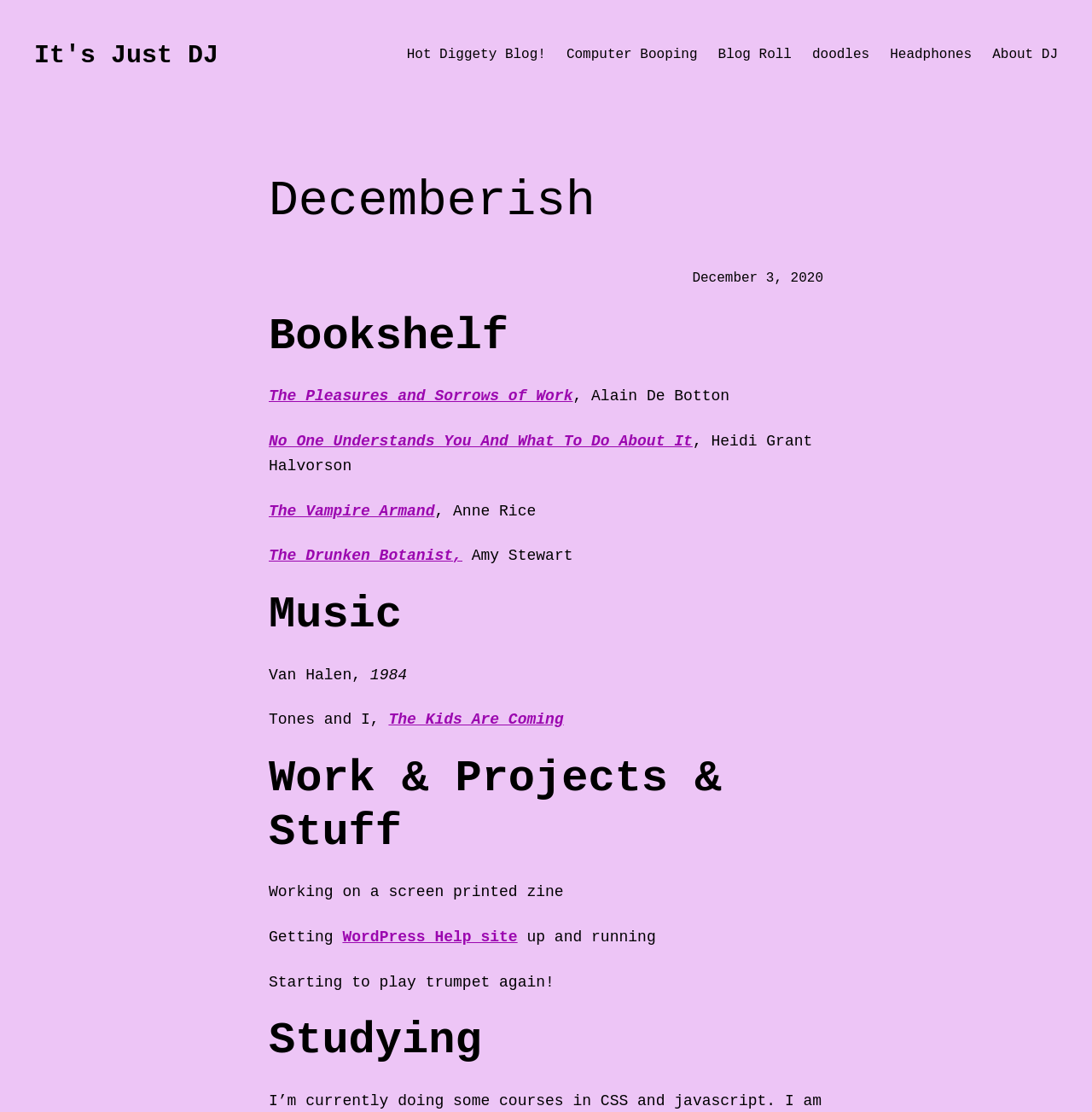Show the bounding box coordinates of the element that should be clicked to complete the task: "Read the 'The Pleasures and Sorrows of Work' book review".

[0.246, 0.349, 0.525, 0.364]